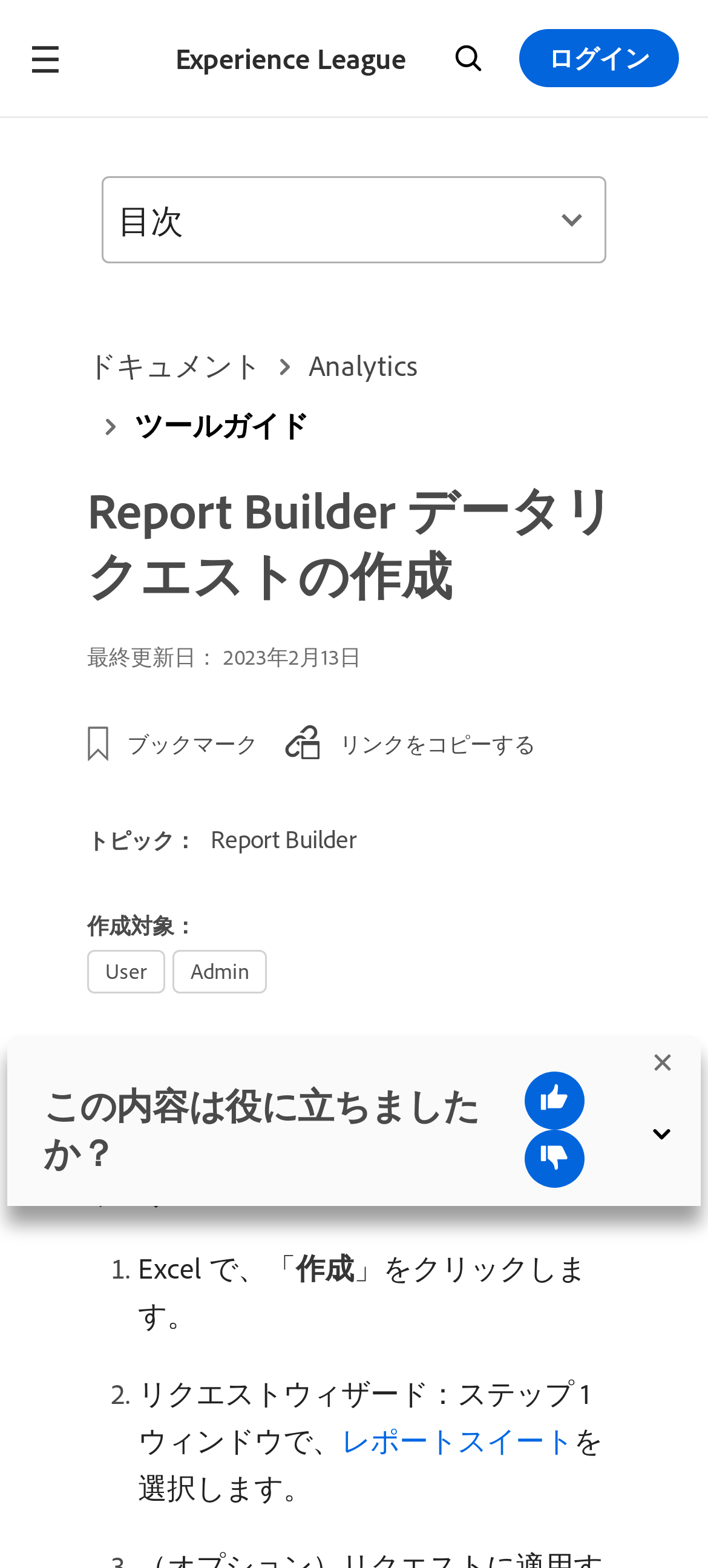What is the last updated date of this webpage?
Give a thorough and detailed response to the question.

The last updated date of this webpage is mentioned in the static text element '最終更新日：2023年2月13日'.